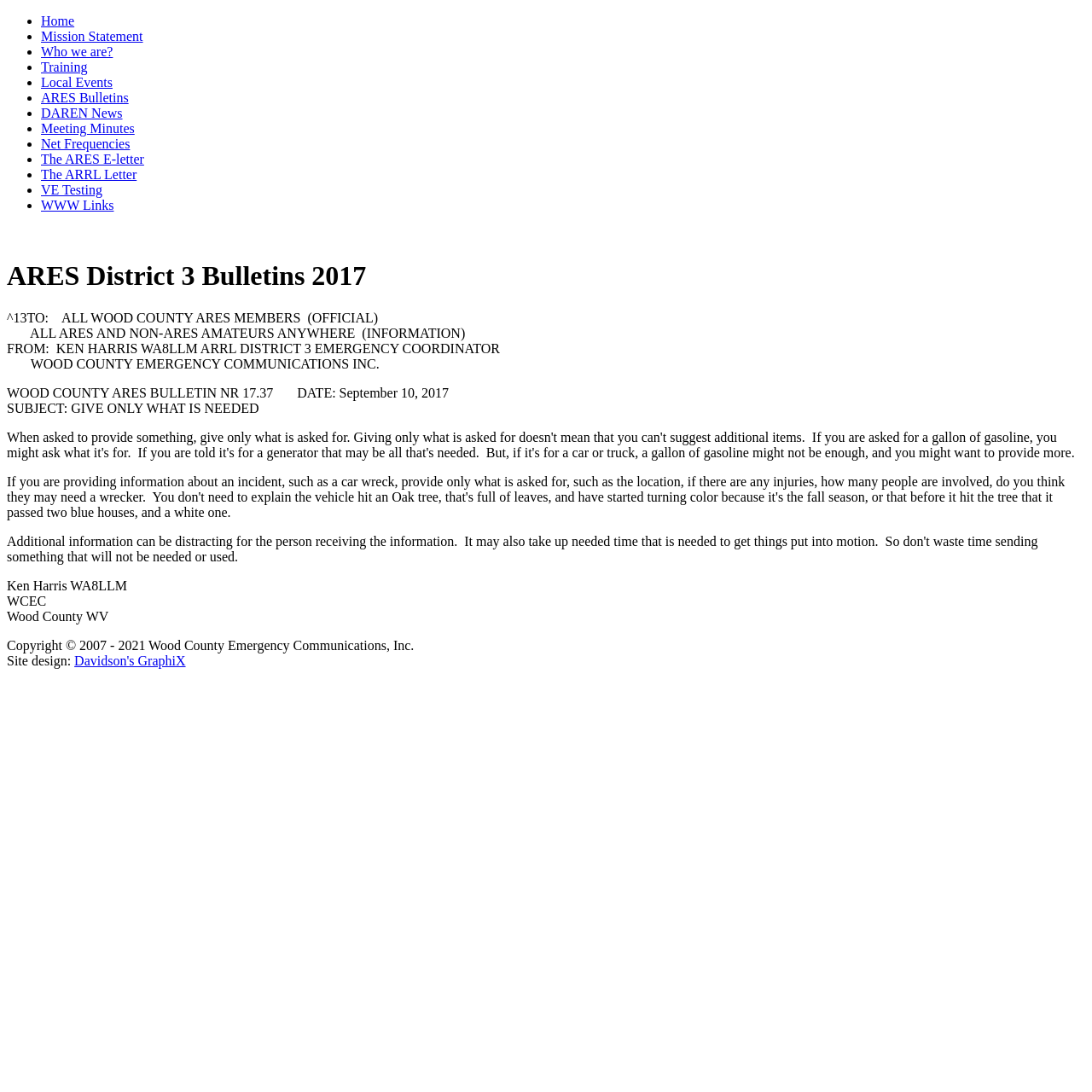Describe the webpage meticulously, covering all significant aspects.

The webpage is about Wood County Emergency Communications, an organization that provides backup and emergency communications to public safety agencies during emergencies or disasters. 

At the top of the page, there is a horizontal list of links, including "Home", "Mission Statement", "Who we are?", "Training", "Local Events", "ARES Bulletins", "DAREN News", "Meeting Minutes", "Net Frequencies", "The ARES E-letter", "The ARRL Letter", "VE Testing", and "WWW Links". Each link is preceded by a bullet point.

Below the list of links, there is a heading "ARES District 3 Bulletins 2017". 

Under the heading, there are several blocks of text. The first block is an official message to all Wood County ARES members, followed by a message to all ARES and non-ARES amateurs anywhere. The messages are from Ken Harris, the ARRL District 3 Emergency Coordinator, and are related to Wood County Emergency Communications Inc.

The main content of the page is a bulletin, specifically Wood County ARES Bulletin NR 17.37, dated September 10, 2017. The bulletin's subject is "GIVE ONLY WHAT IS NEEDED". 

At the bottom of the page, there is a section with the name "Ken Harris WA8LLM", followed by the abbreviation "WCEC", and then the location "Wood County WV". 

Finally, there is a copyright notice and a credit for the site design, with a link to "Davidson's GraphiX".